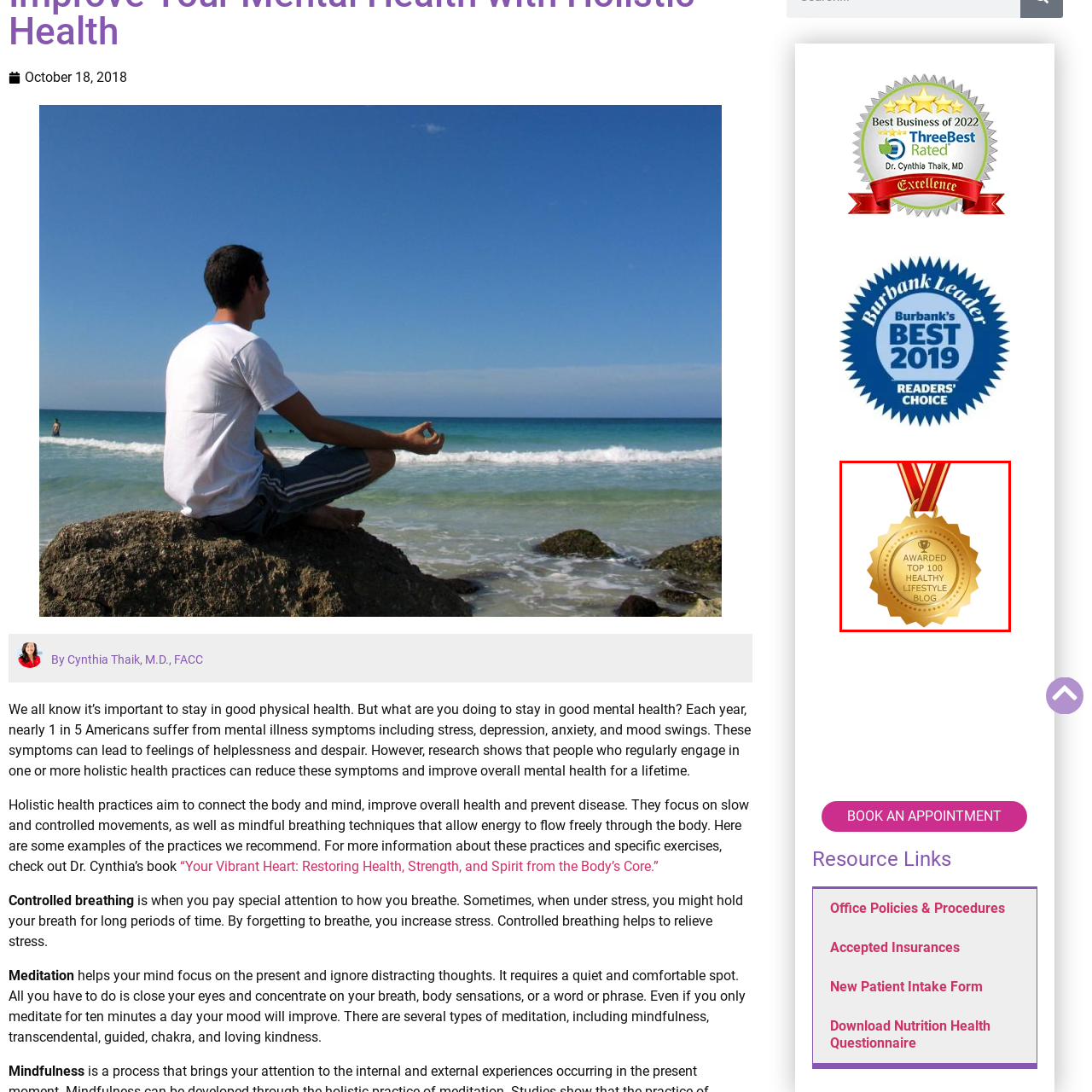Observe the image framed by the red bounding box and present a detailed answer to the following question, relying on the visual data provided: What is the medal awarded for?

The medal is inscribed with the words 'AWARDED TOP 100 HEALTHY LIFESTYLE BLOG', which indicates that the medal is awarded to recognize excellence in promoting healthy living practices and wellness-related content.